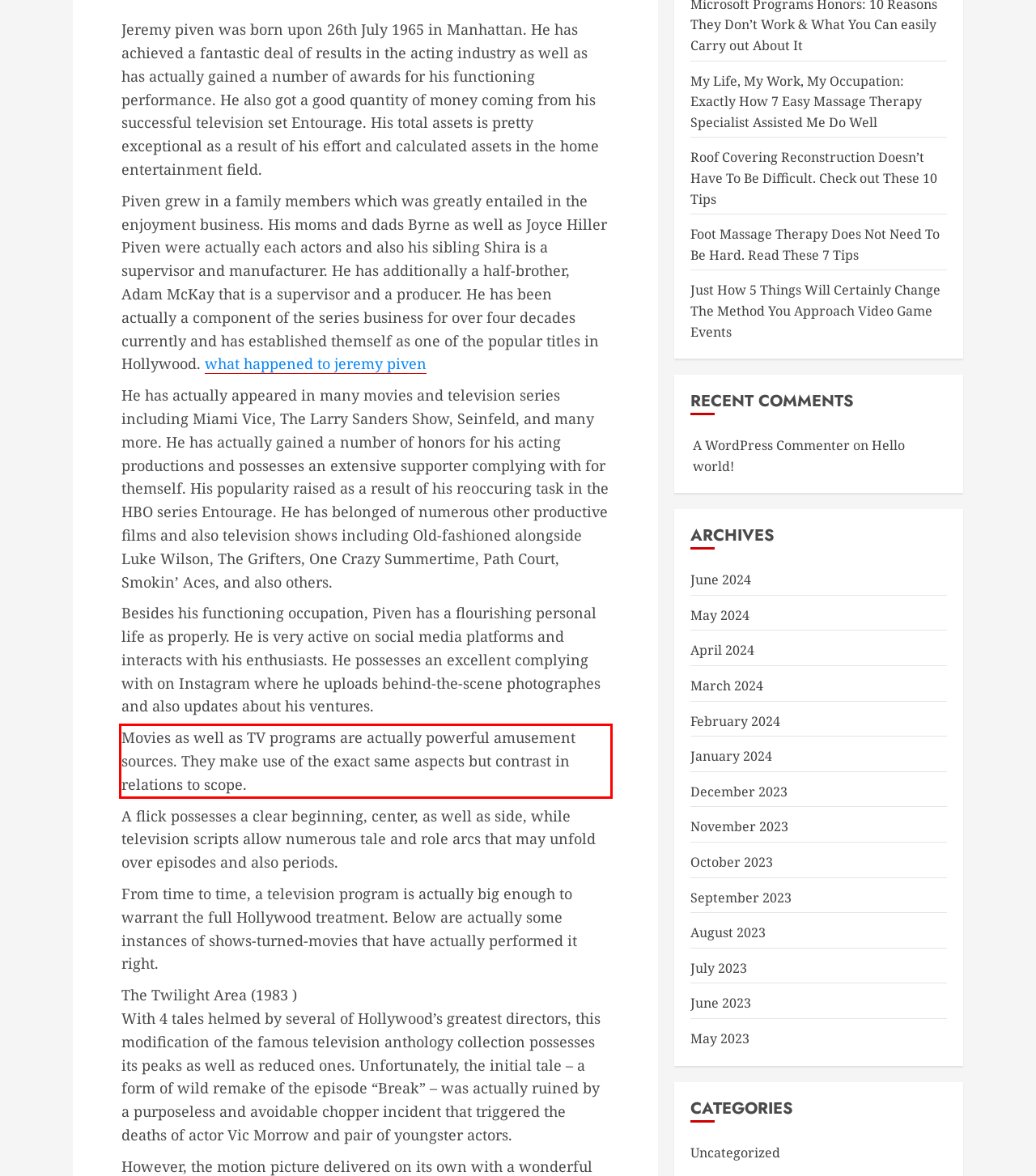Using the provided webpage screenshot, identify and read the text within the red rectangle bounding box.

Movies as well as TV programs are actually powerful amusement sources. They make use of the exact same aspects but contrast in relations to scope.